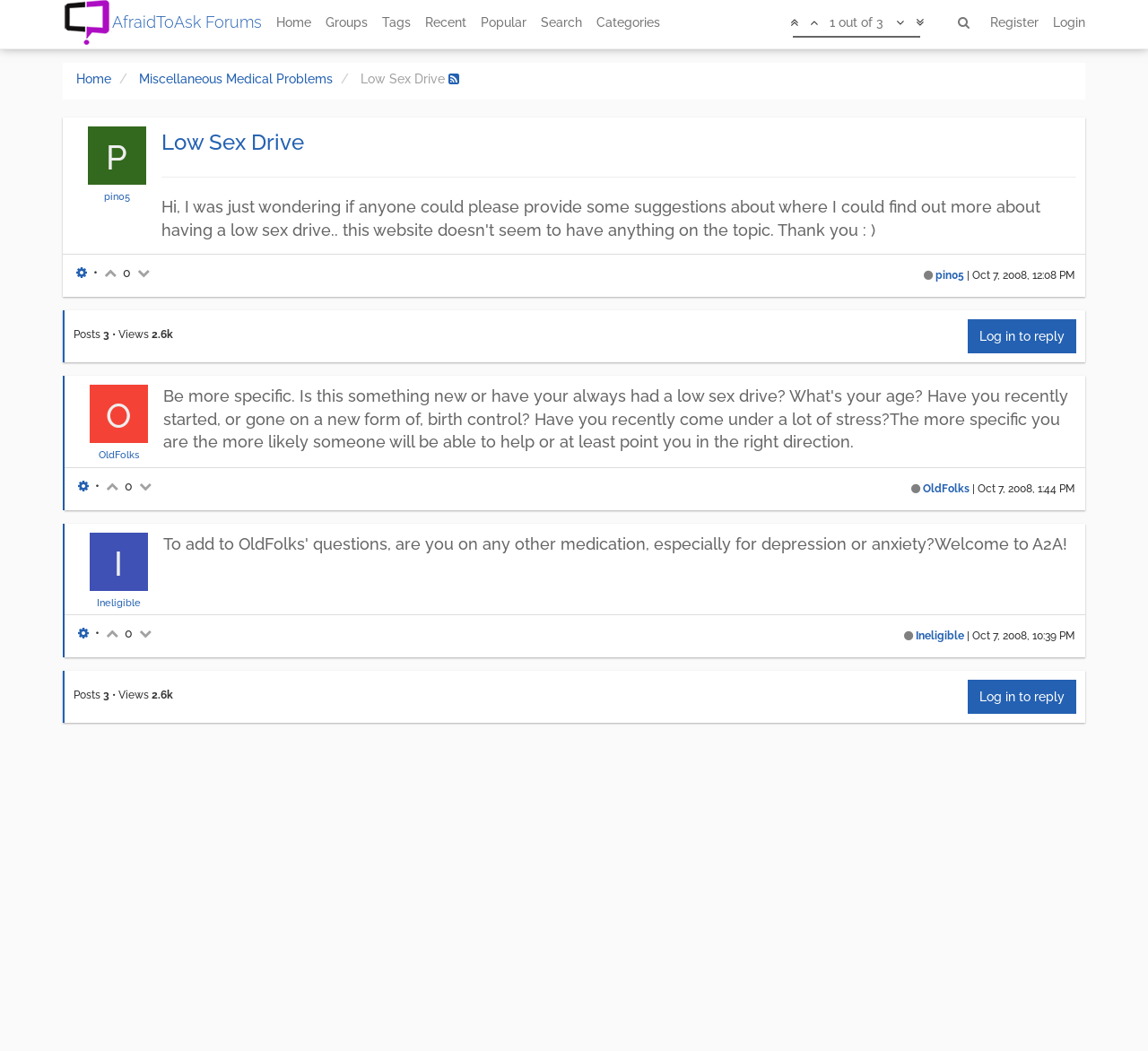Given the element description Recent, specify the bounding box coordinates of the corresponding UI element in the format (top-left x, top-left y, bottom-right x, bottom-right y). All values must be between 0 and 1.

[0.364, 0.0, 0.412, 0.043]